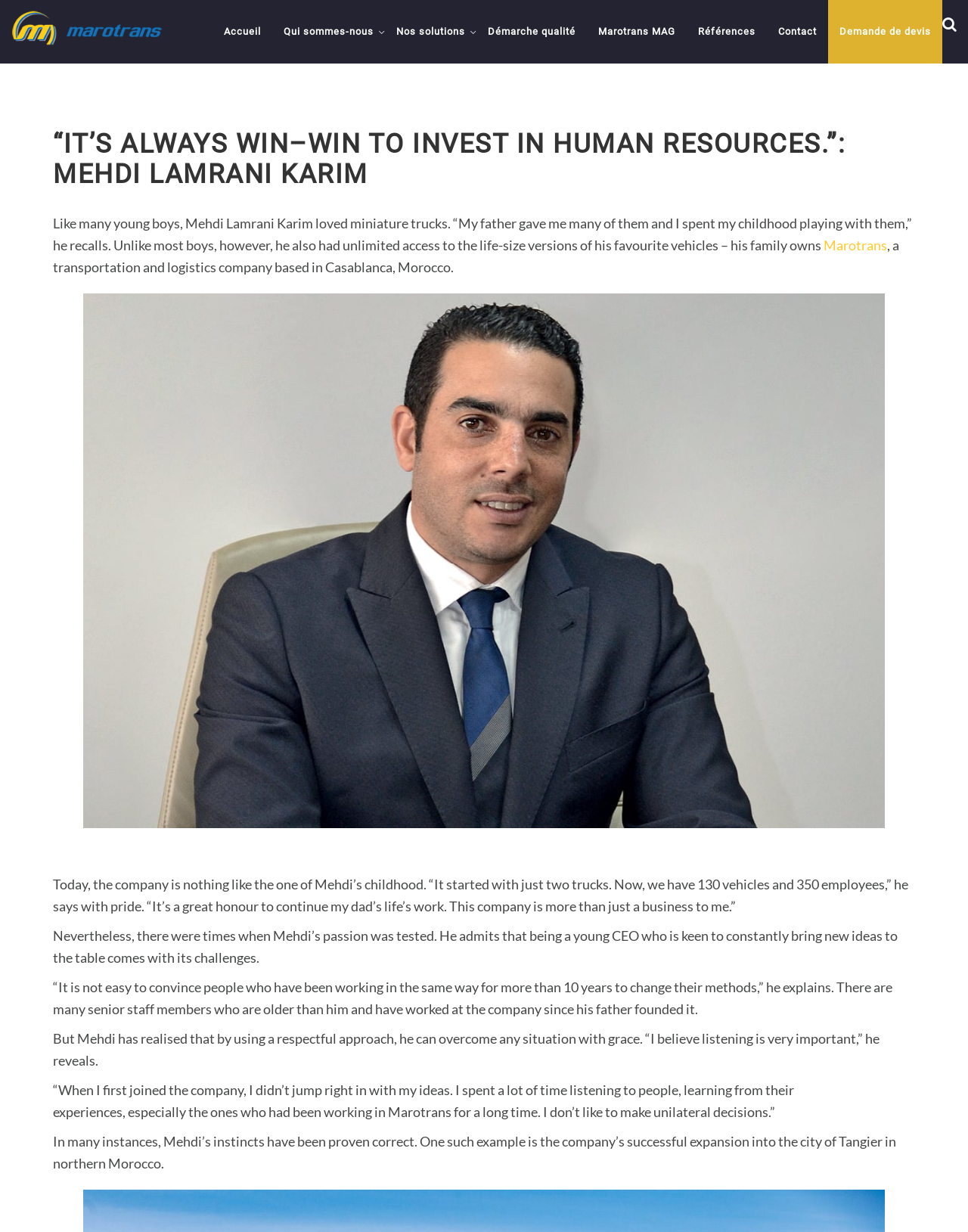Determine the bounding box coordinates of the clickable region to carry out the instruction: "Go to the Accueil page".

[0.22, 0.0, 0.281, 0.052]